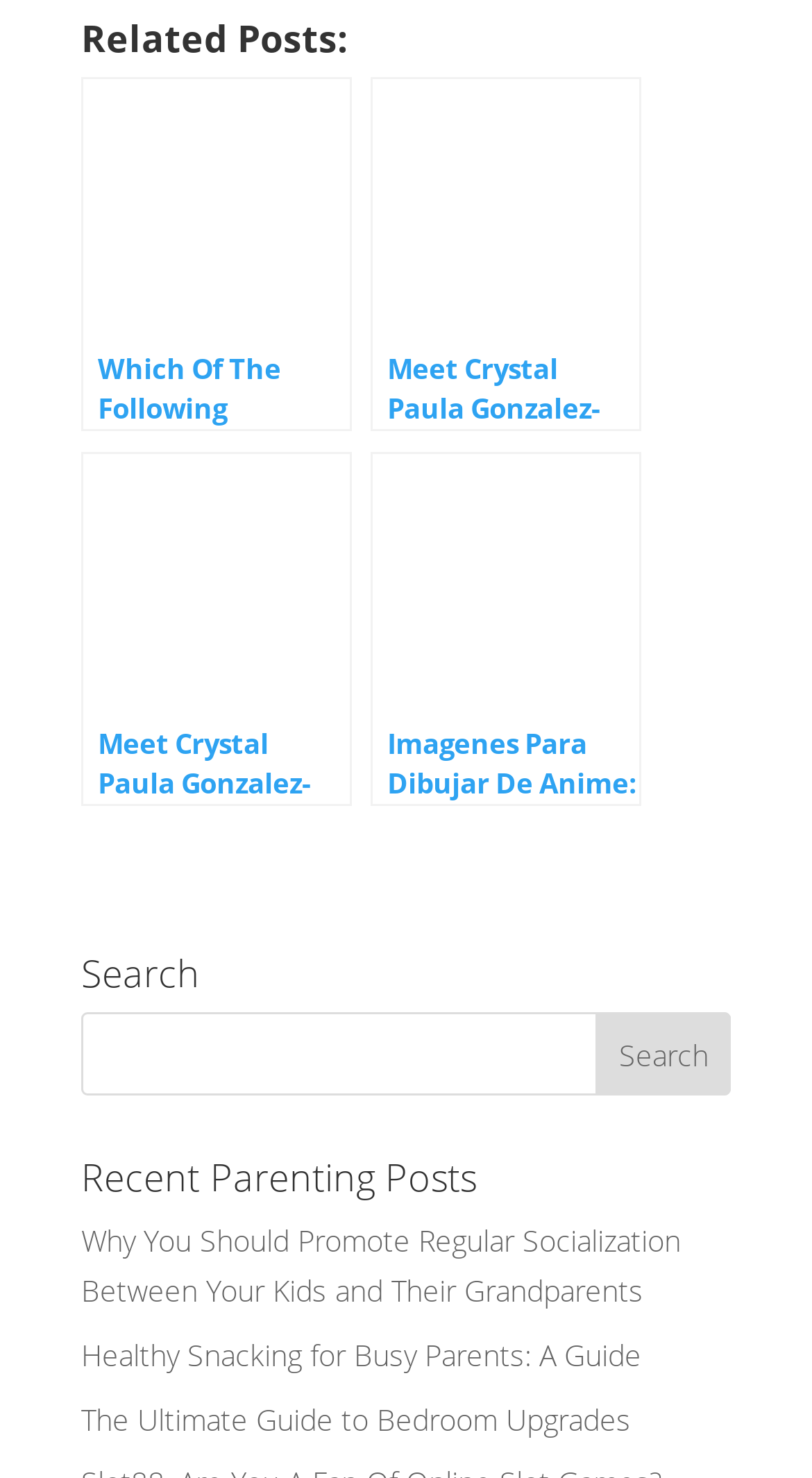Locate the bounding box coordinates of the clickable region to complete the following instruction: "Read about a leader's commitment to duty."

[0.1, 0.052, 0.433, 0.292]